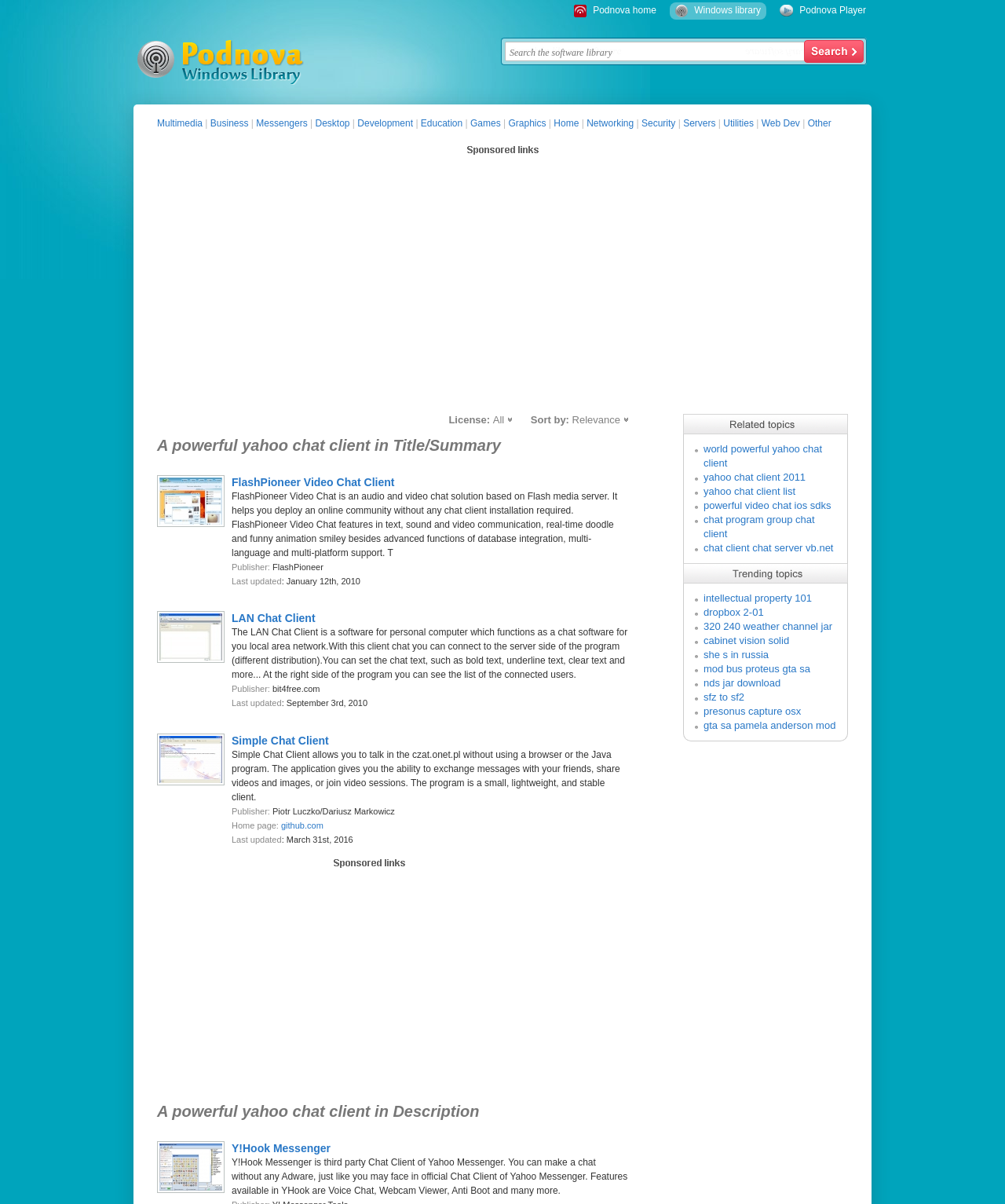Provide the bounding box coordinates of the area you need to click to execute the following instruction: "Click on FlashPioneer Video Chat Client".

[0.23, 0.395, 0.393, 0.405]